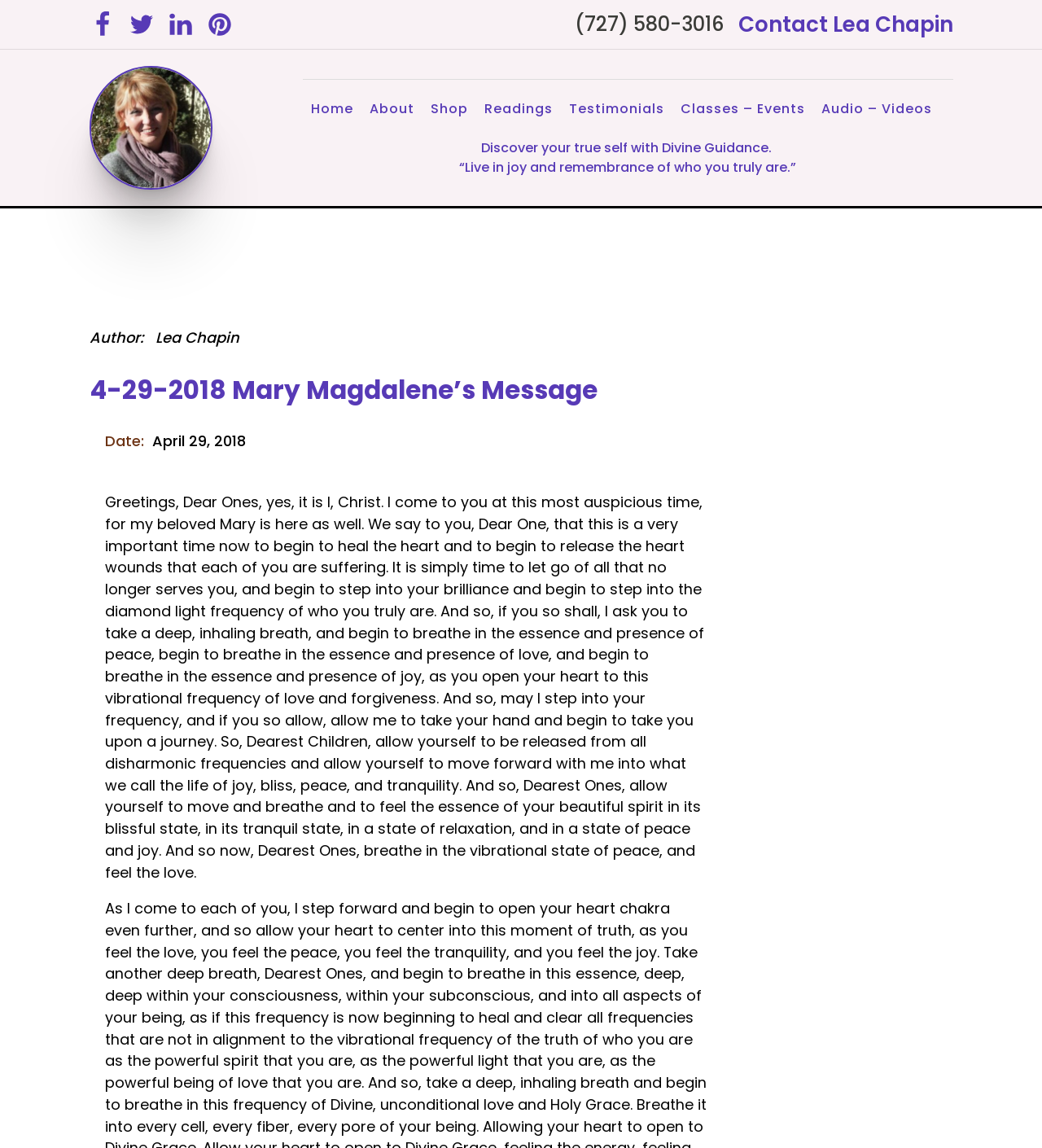Bounding box coordinates are specified in the format (top-left x, top-left y, bottom-right x, bottom-right y). All values are floating point numbers bounded between 0 and 1. Please provide the bounding box coordinate of the region this sentence describes: Classes – Events

[0.645, 0.069, 0.78, 0.12]